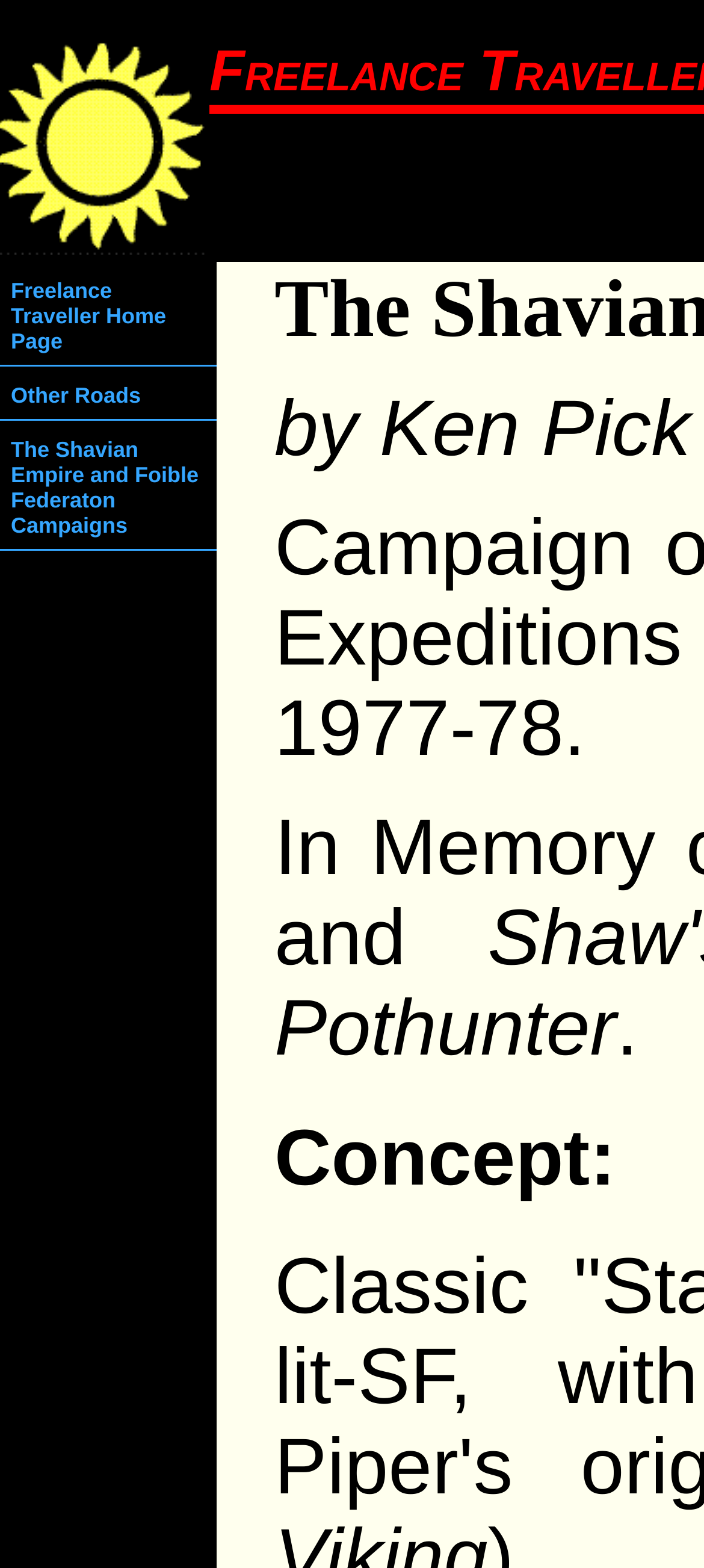Please answer the following question as detailed as possible based on the image: 
Who is the author of the campaign?

The webpage mentions 'by Ken Pick' and 'and Pothunter' in the middle section, indicating that Ken Pick and Pothunter are the authors of the campaign.